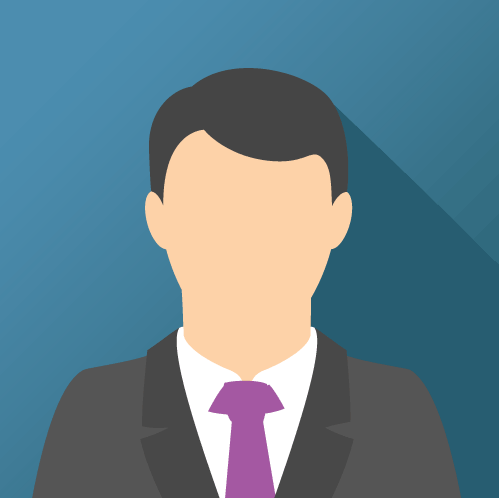Use a single word or phrase to answer the question: What is the background color transition?

Darker blue to lighter blue